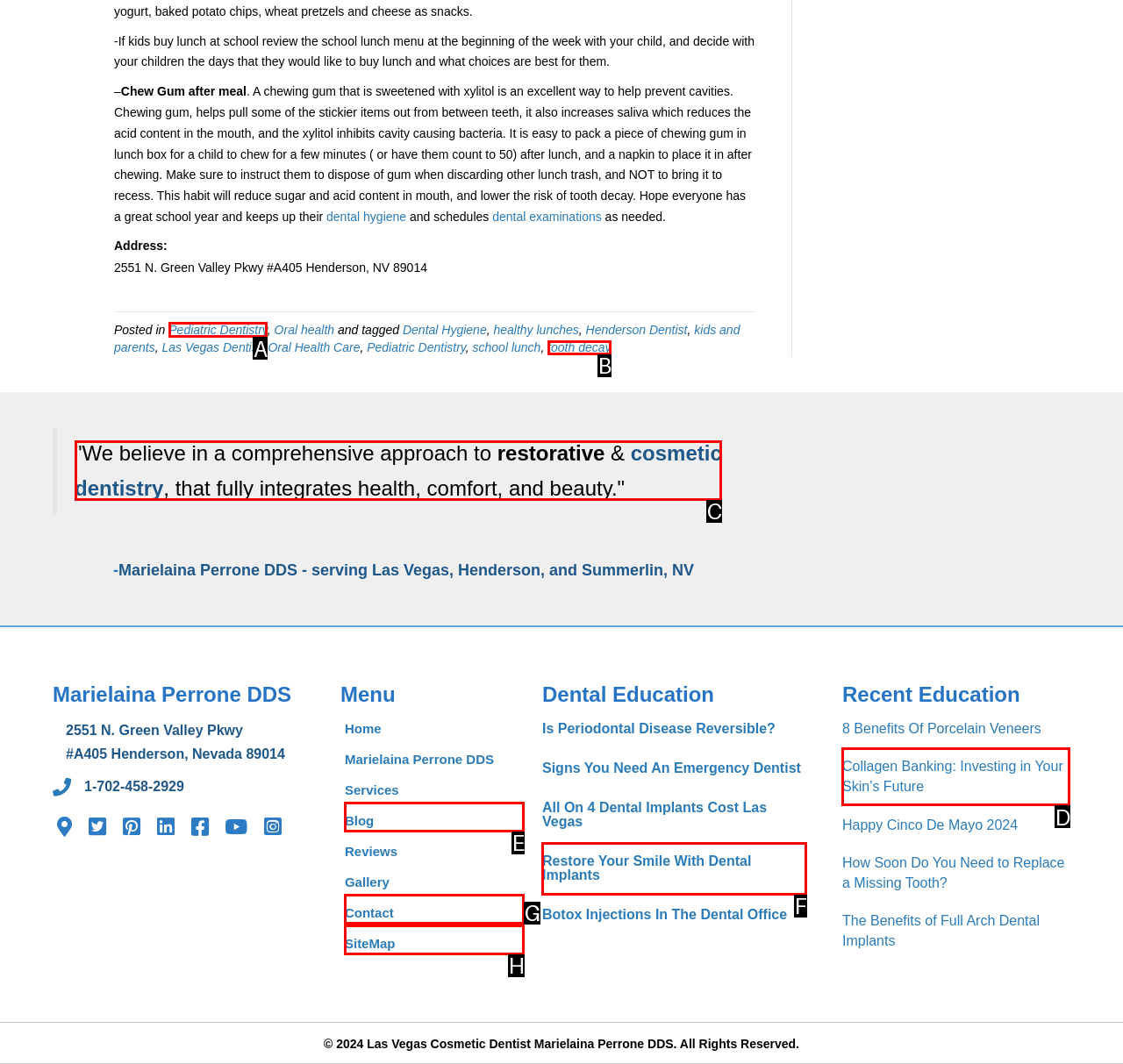Determine which UI element I need to click to achieve the following task: Click the link to learn about pediatric dentistry Provide your answer as the letter of the selected option.

A